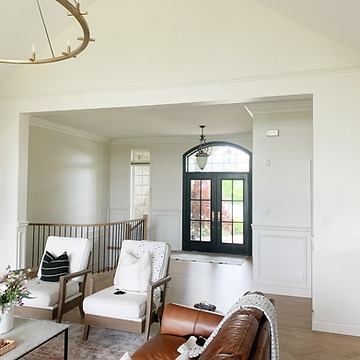How many doors are in the entryway?
Please provide a detailed and thorough answer to the question.

The caption describes the entryway as having 'tall, dark-framed double doors', which indicates that there are two doors in the entryway.